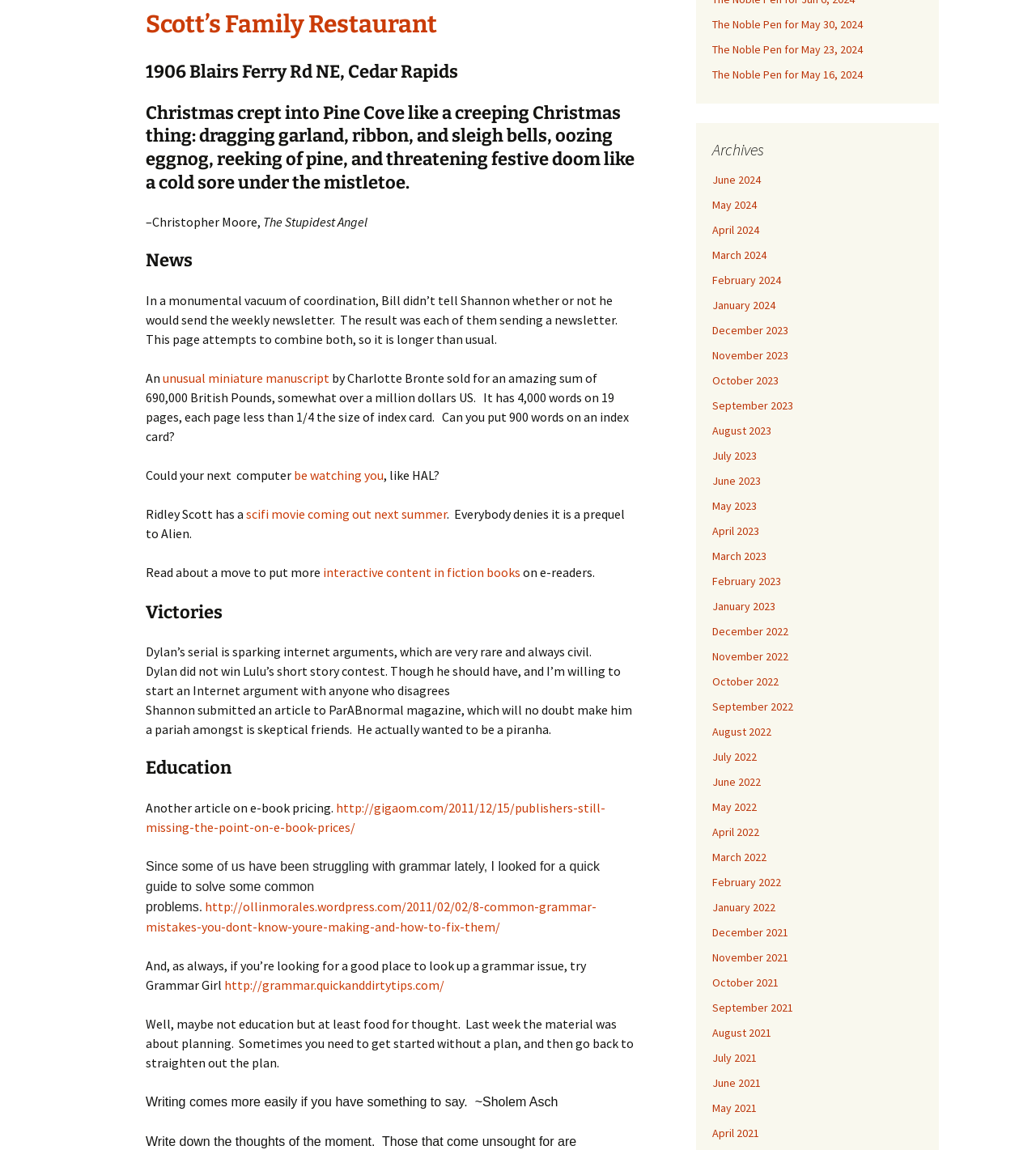Please determine the bounding box coordinates, formatted as (top-left x, top-left y, bottom-right x, bottom-right y), with all values as floating point numbers between 0 and 1. Identify the bounding box of the region described as: http://grammar.quickanddirtytips.com/

[0.216, 0.849, 0.429, 0.863]